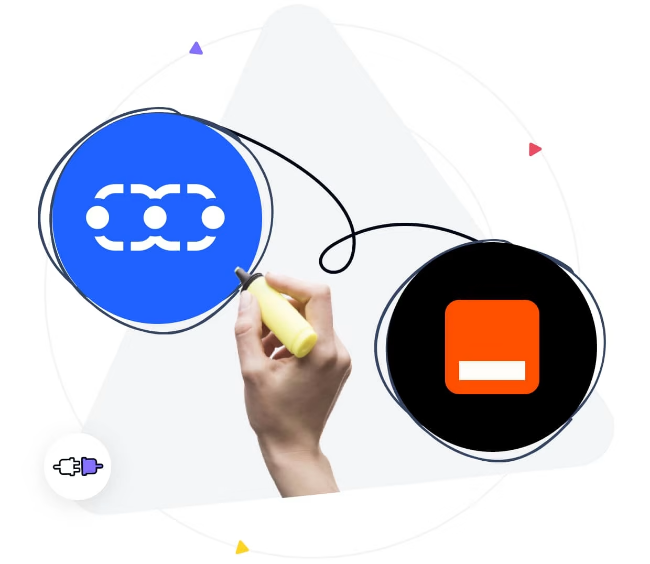What is located at the bottom left of the image?
Look at the image and provide a detailed response to the question.

The question asks about the object located at the bottom left of the image. According to the caption, 'the presence of a plug icon at the bottom left' is mentioned, which indicates that a plug icon is located at the bottom left of the image.